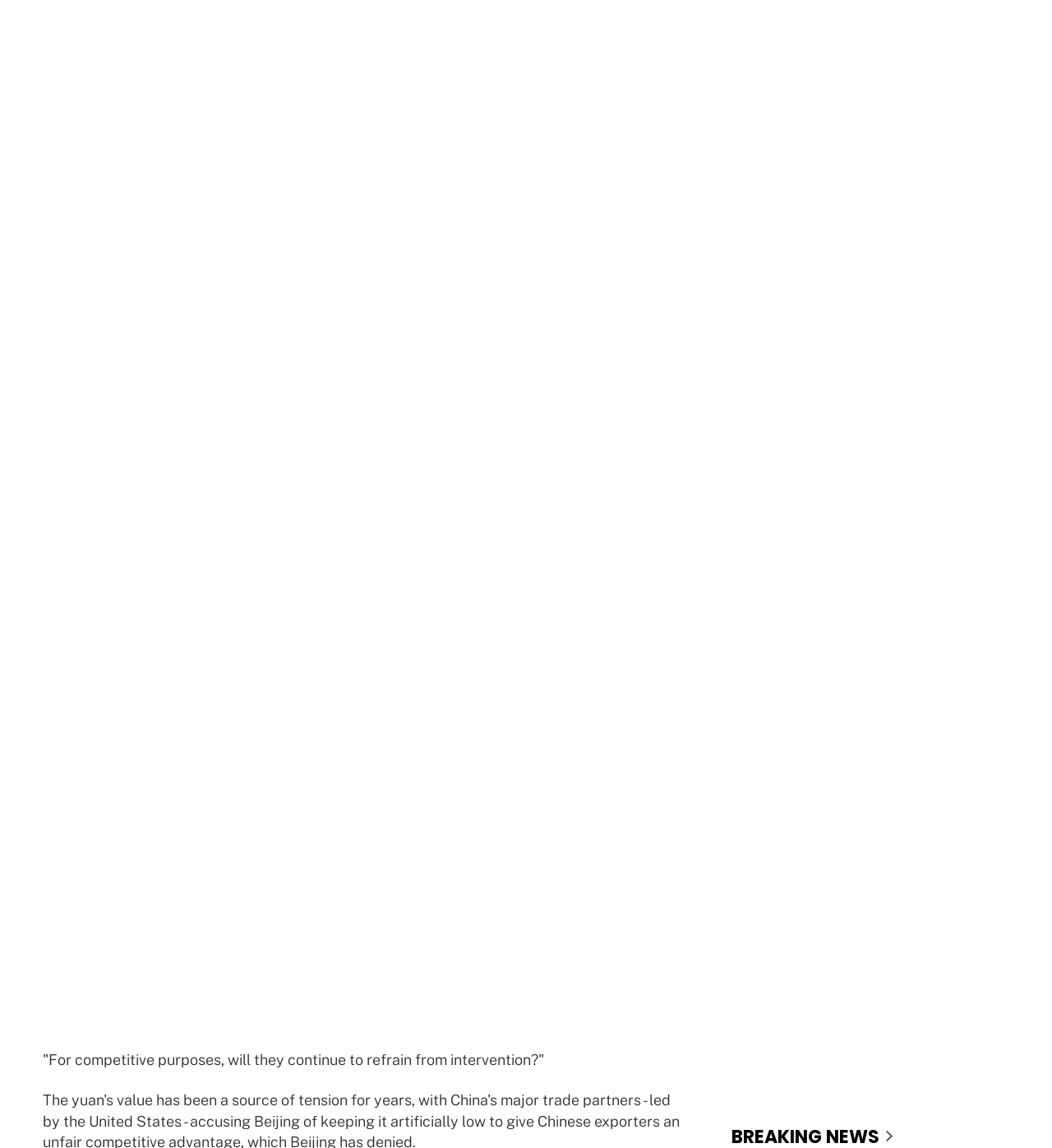Write a detailed summary of the webpage, including text, images, and layout.

The webpage appears to be a news article from The Business Times, with a focus on international news. At the top left corner, there is a link to The Business Times, accompanied by an image of the publication's logo. Next to it is a heading that reads "INTERNATIONAL", which is also a link. 

Below the heading, there is a button to toggle the side menu, accompanied by an image of a hamburger icon. To the right of the button, there is a navigation menu with links to various sections of the website, including "myBT", "COMPANIES", "PROPERTY", "STARTUPS", "OPINION", "LIFESTYLE", "PODCASTS", and "E-PAPER".

On the top right corner, there are links to "SUBSCRIBE" and "LOG IN", as well as a search button accompanied by a magnifying glass icon. 

The main content of the webpage is an article with the heading "Yuan still undervalued: US Treasury secretary". Below the heading, there is a breadcrumbs section that shows the article's category as "ASEAN Business" and "Global Enterprise". 

The article itself is divided into several paragraphs, with the first paragraph accompanied by a large image that takes up most of the width of the page. The image has a button to expand it. The article's content discusses the US Treasury Secretary's comments on the Chinese yuan currency.

At the bottom of the article, there is a link to the topic "Yuan" and a button with a share icon. There is also an image with the text "Share this article." 

Throughout the article, there are several static text elements that display the publication date and time, as well as quotes from the US Treasury Secretary. At the very bottom of the page, there is a breaking news banner with an image that reads "BREAKING NEWS".